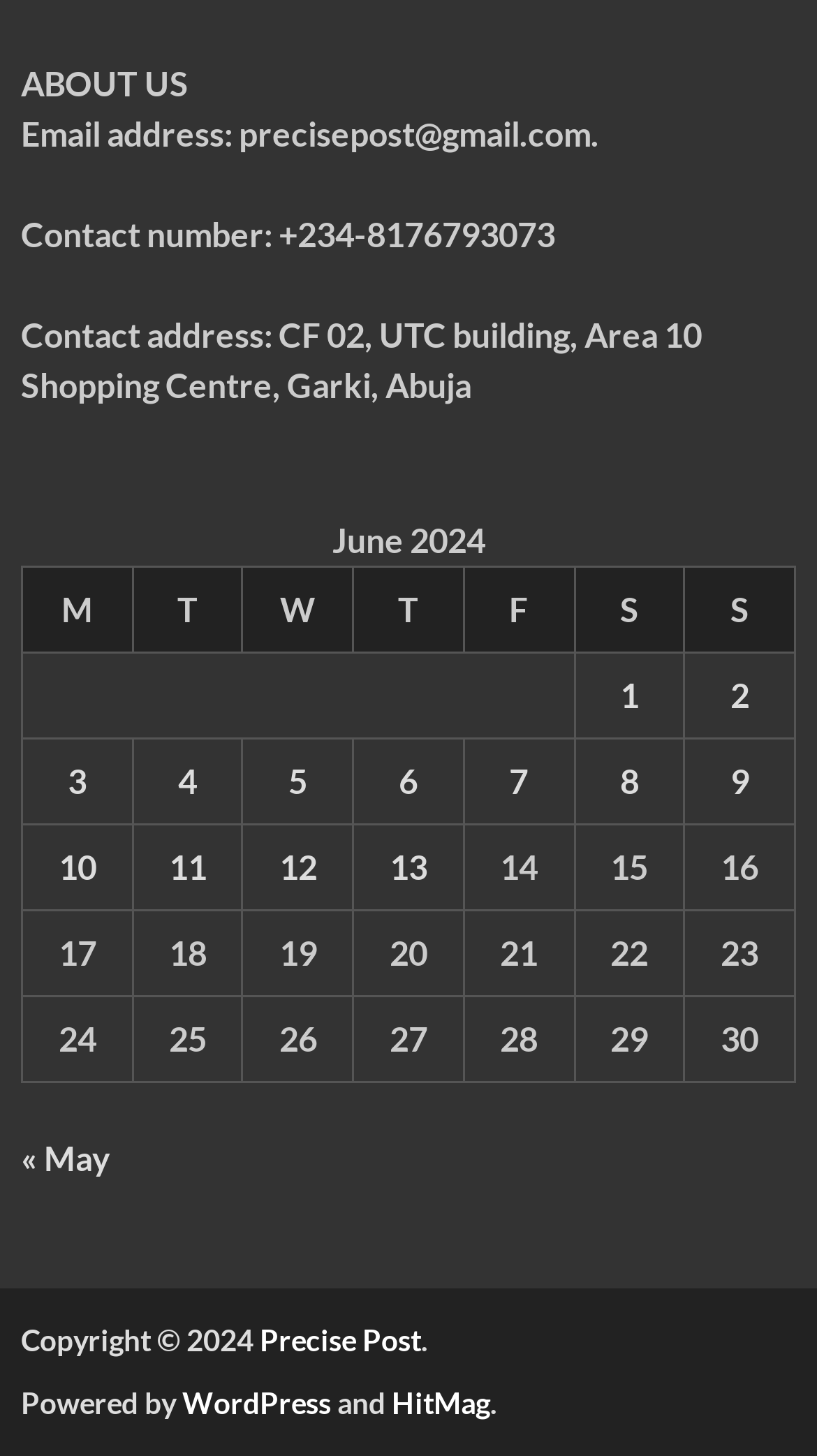Determine the bounding box coordinates for the region that must be clicked to execute the following instruction: "Contact us via email".

[0.026, 0.078, 0.733, 0.106]